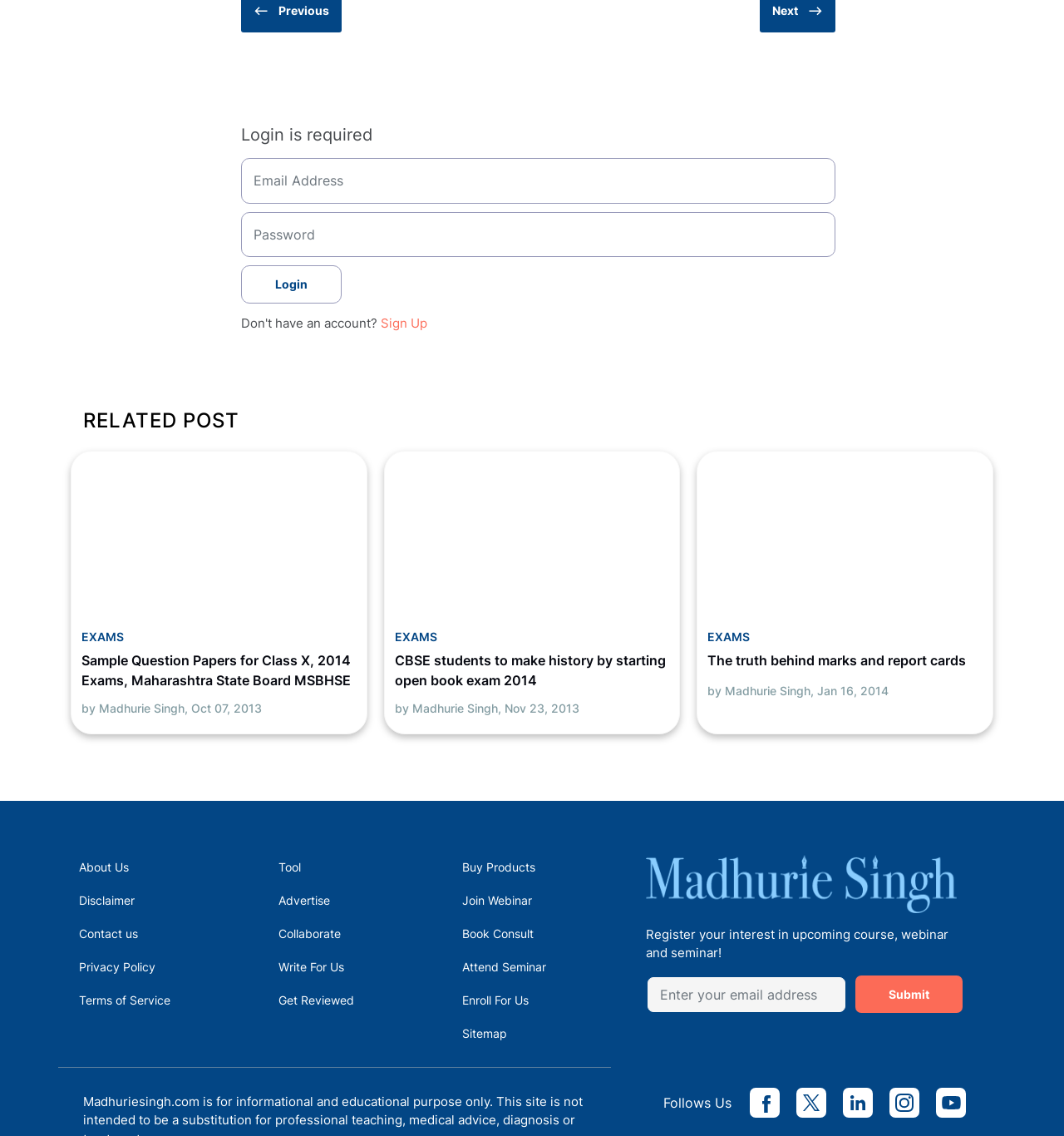Highlight the bounding box coordinates of the element that should be clicked to carry out the following instruction: "Sign up". The coordinates must be given as four float numbers ranging from 0 to 1, i.e., [left, top, right, bottom].

[0.358, 0.278, 0.402, 0.292]